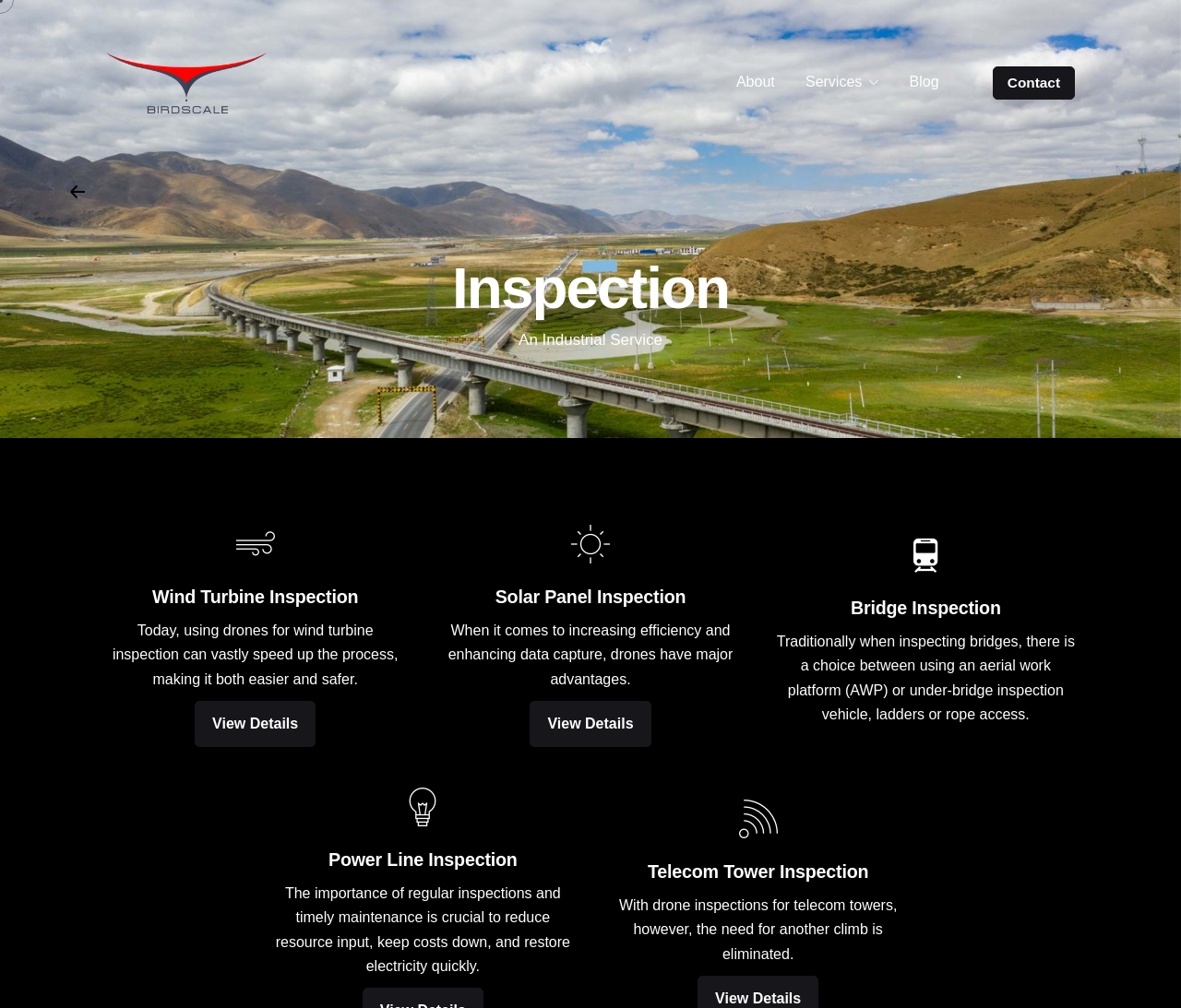Using the provided element description, identify the bounding box coordinates as (top-left x, top-left y, bottom-right x, bottom-right y). Ensure all values are between 0 and 1. Description: Services

[0.669, 0.072, 0.757, 0.091]